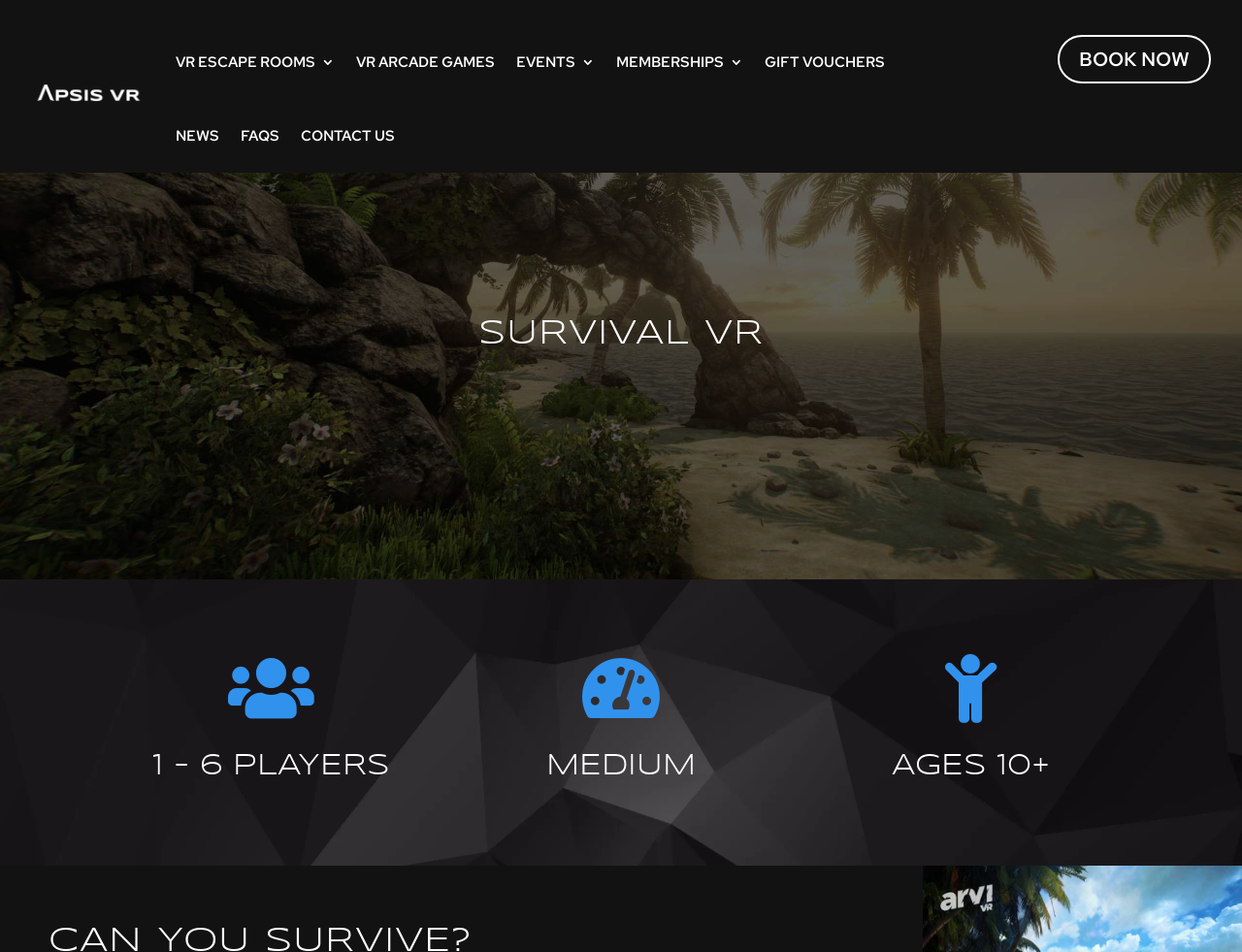Please predict the bounding box coordinates of the element's region where a click is necessary to complete the following instruction: "Book now for Survival VR". The coordinates should be represented by four float numbers between 0 and 1, i.e., [left, top, right, bottom].

[0.852, 0.036, 0.975, 0.087]